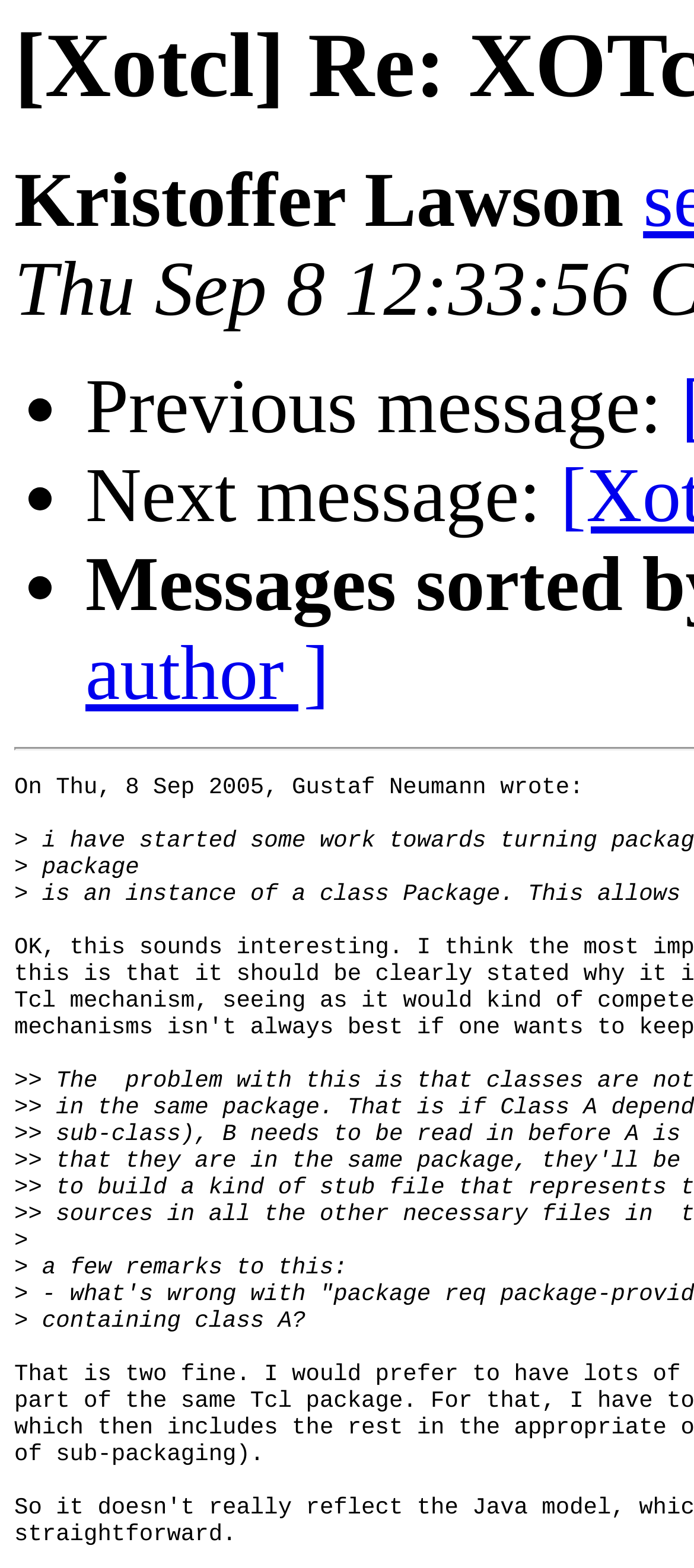What is the date of the original message?
Look at the screenshot and respond with one word or a short phrase.

Thu, 8 Sep 2005